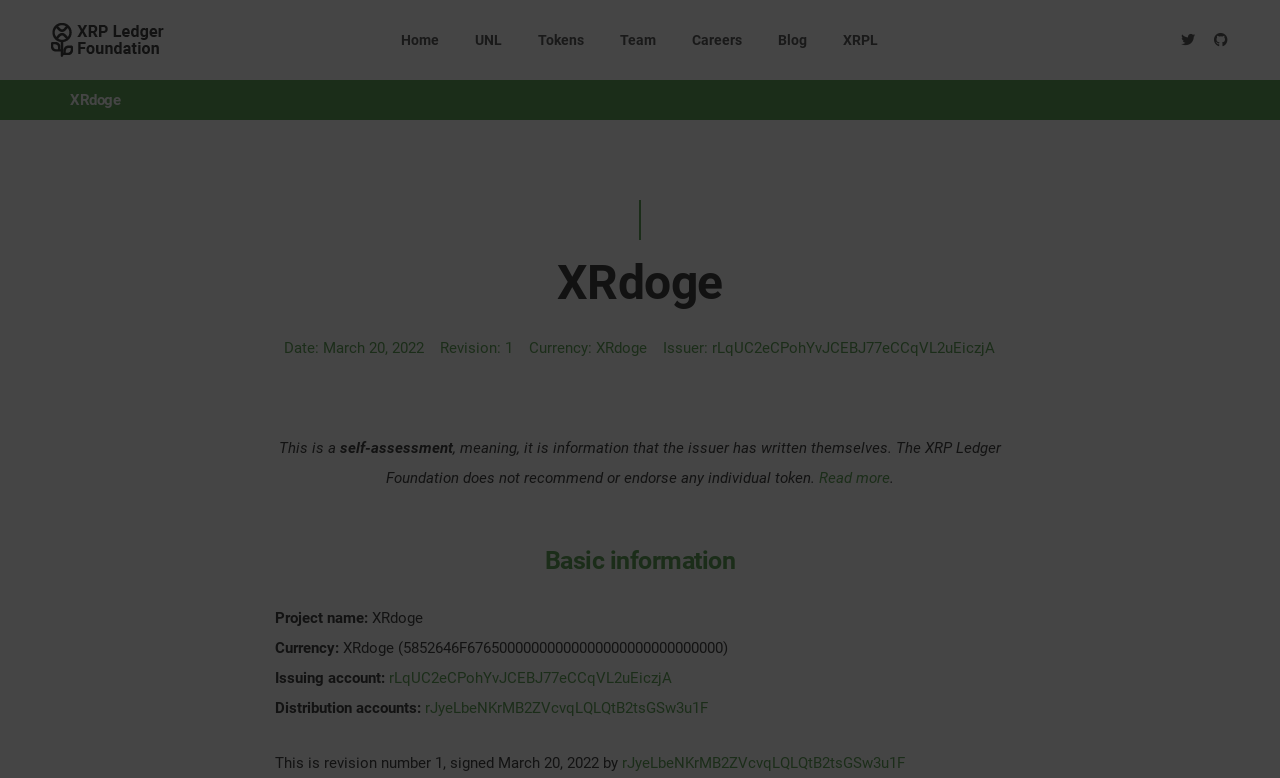Please locate the bounding box coordinates of the element that needs to be clicked to achieve the following instruction: "Check the issuer account". The coordinates should be four float numbers between 0 and 1, i.e., [left, top, right, bottom].

[0.304, 0.859, 0.525, 0.883]